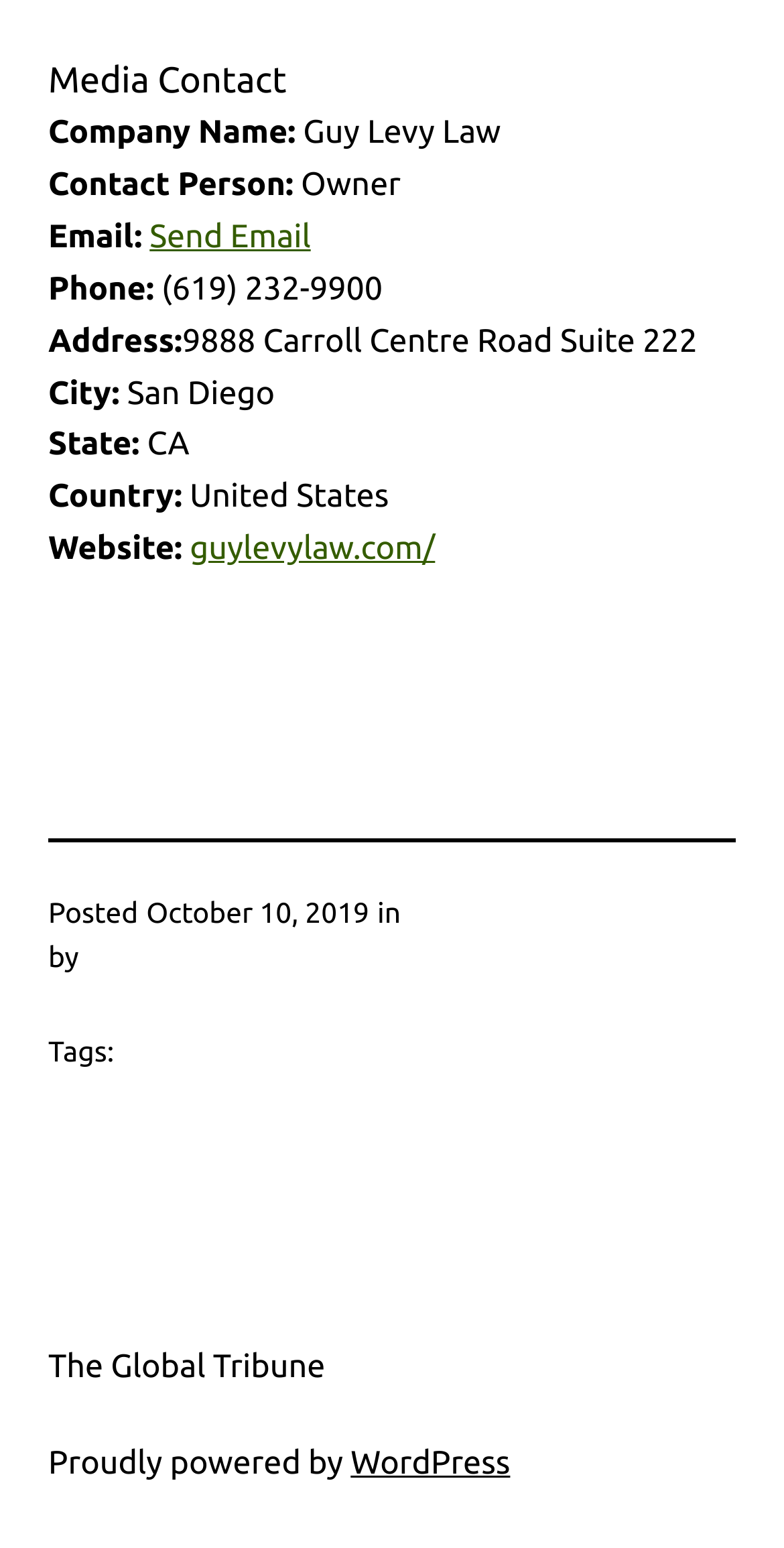When was the post published?
Provide a short answer using one word or a brief phrase based on the image.

October 10, 2019